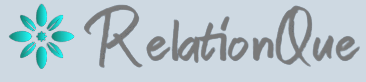Generate an elaborate caption for the given image.

This image features the logo of "RelationQue," set against a light blue background. The design incorporates a stylized flower with teal petals, symbolizing growth and connection, alongside the brand name rendered in an elegant gray script. This logo embodies the essence of the website, which focuses on fostering relationships and providing guidance in various aspects of connection, making it visually appealing and reflective of its mission.